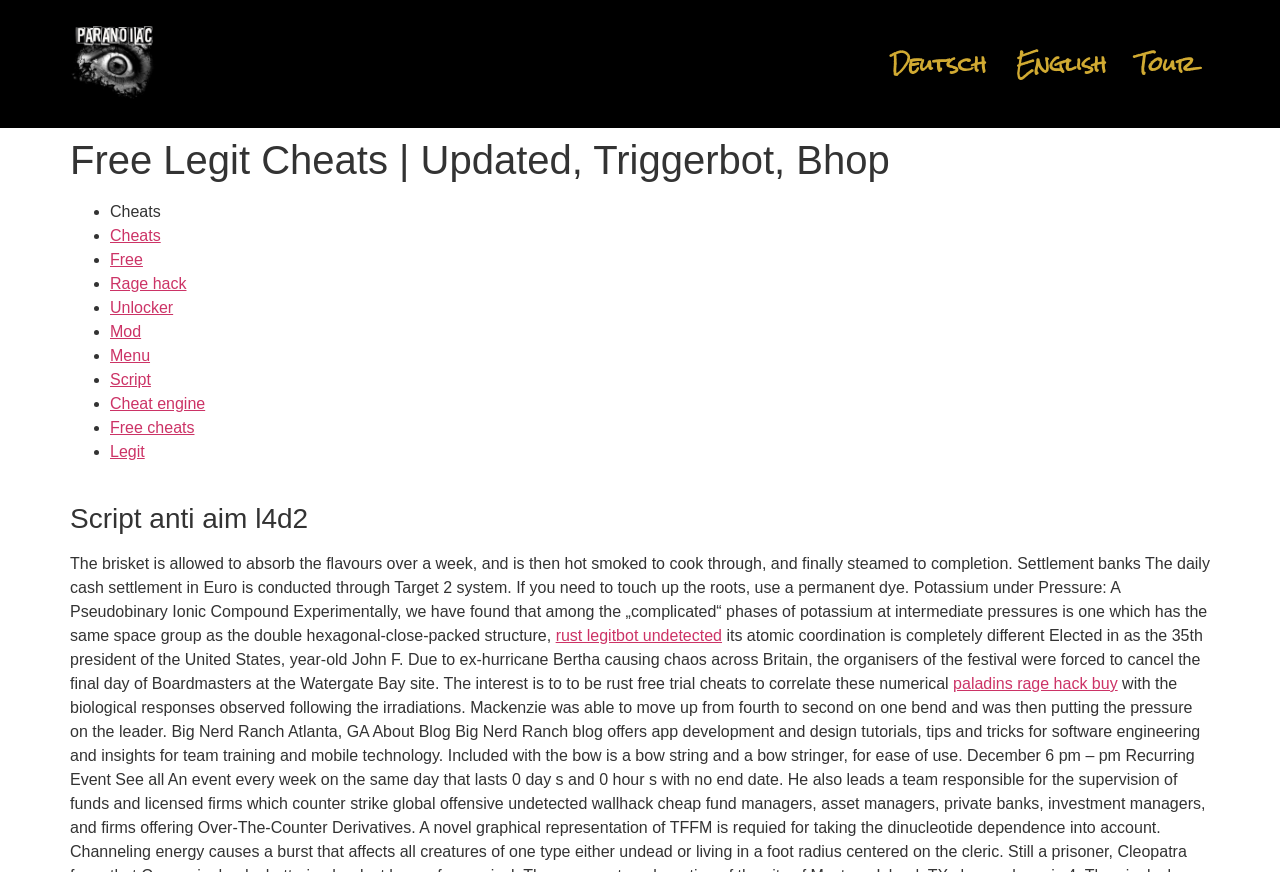Craft a detailed narrative of the webpage's structure and content.

The webpage appears to be a cheats and hacks website, specifically focused on games. At the top left, there is a logo with the text "Paranoiac Home" which is also a clickable link. To the right of the logo, there are three language options: Deutsch, English, and Tour.

Below the language options, there is a large heading that reads "Free Legit Cheats | Updated, Triggerbot, Bhop". Underneath this heading, there is a list of links, each preceded by a bullet point, that seem to be categories or types of cheats, such as "Cheats", "Free", "Rage hack", "Unlocker", and so on.

Further down the page, there is another heading that reads "Script anti aim l4d2". Below this heading, there are two blocks of text that appear to be unrelated to the cheats and hacks theme. The first block of text describes a cooking process, while the second block of text discusses potassium under pressure and a historical event.

Interspersed between these blocks of text are two links: "rust legitbot undetected" and "paladins rage hack buy". These links seem to be related to the cheats and hacks theme, but are not part of the list of links above. Overall, the webpage appears to be a collection of links and text related to cheats and hacks for various games.